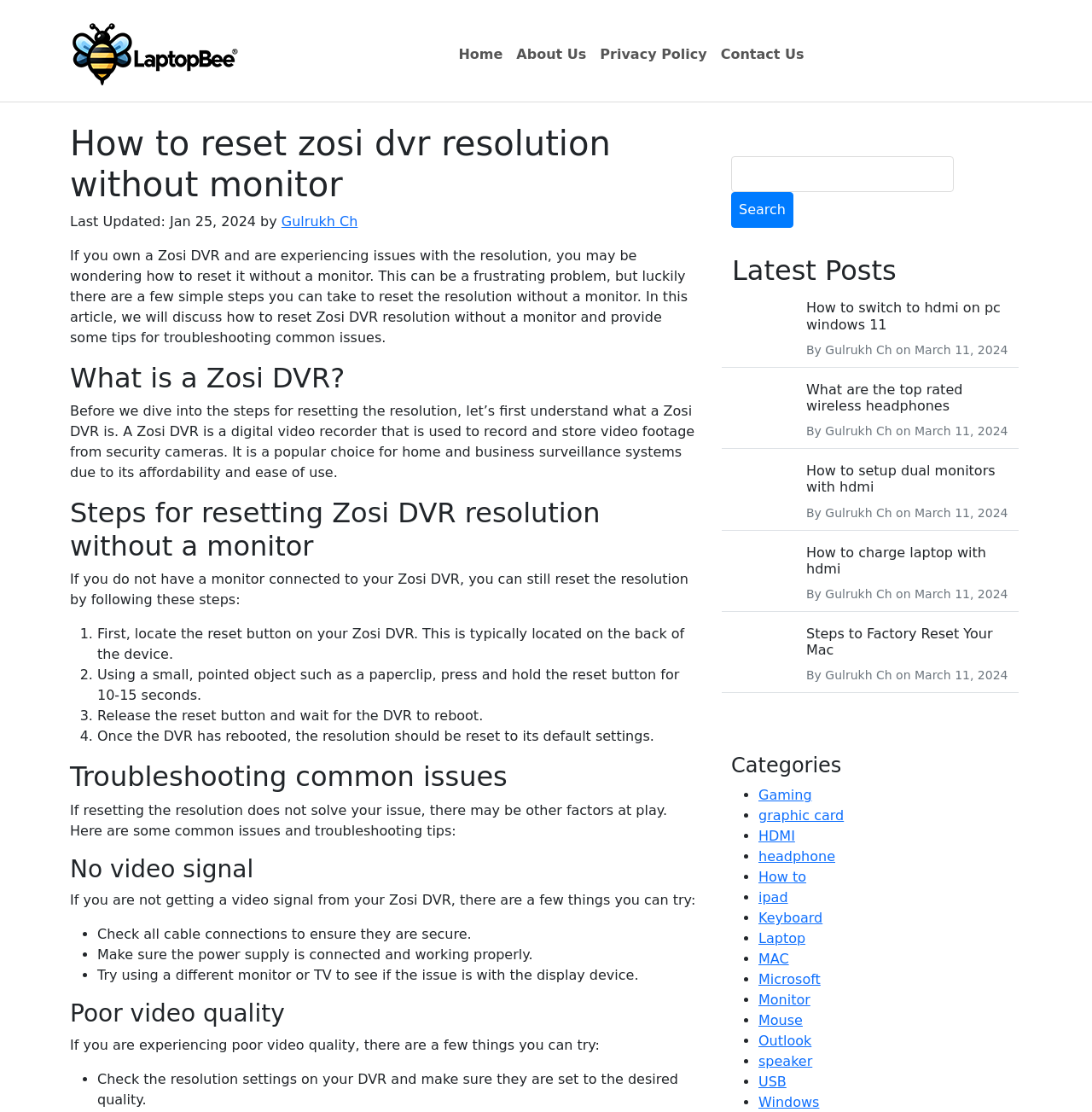Can you find the bounding box coordinates of the area I should click to execute the following instruction: "Check the 'Troubleshooting common issues' section"?

[0.064, 0.684, 0.639, 0.713]